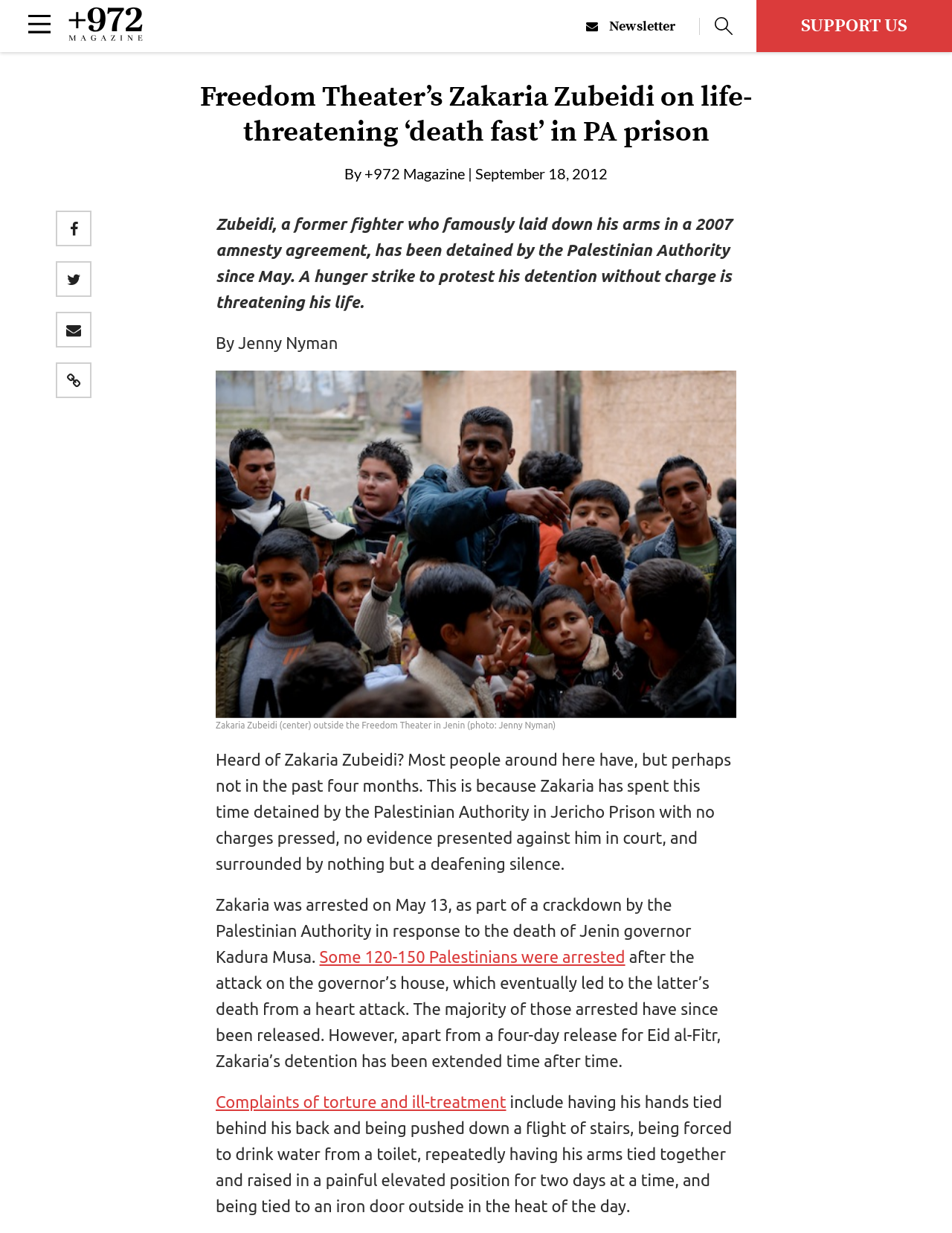Pinpoint the bounding box coordinates of the area that must be clicked to complete this instruction: "Go to the SUPPORT US page".

[0.795, 0.0, 1.0, 0.042]